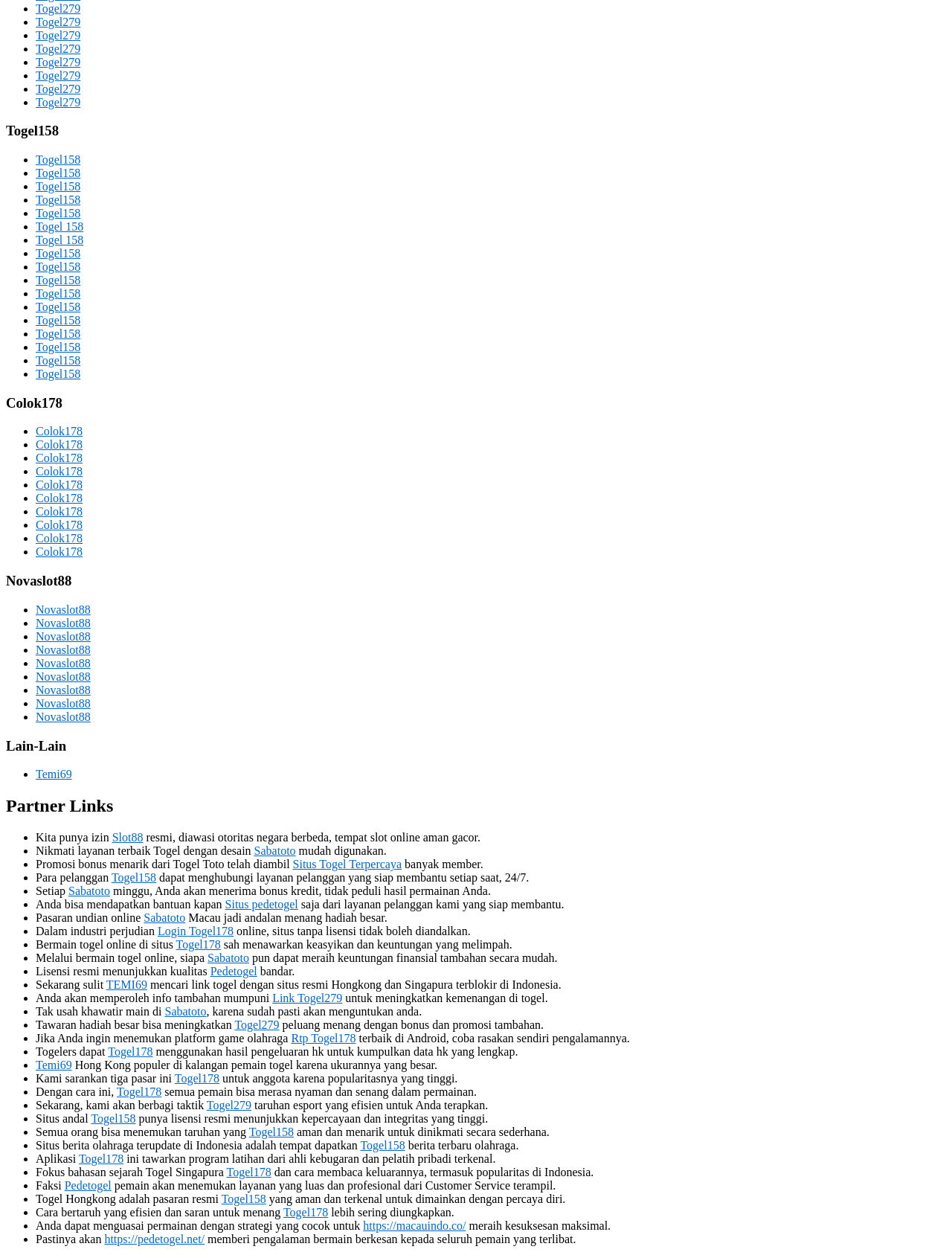Could you provide the bounding box coordinates for the portion of the screen to click to complete this instruction: "Visit Togel158"?

[0.038, 0.122, 0.085, 0.132]